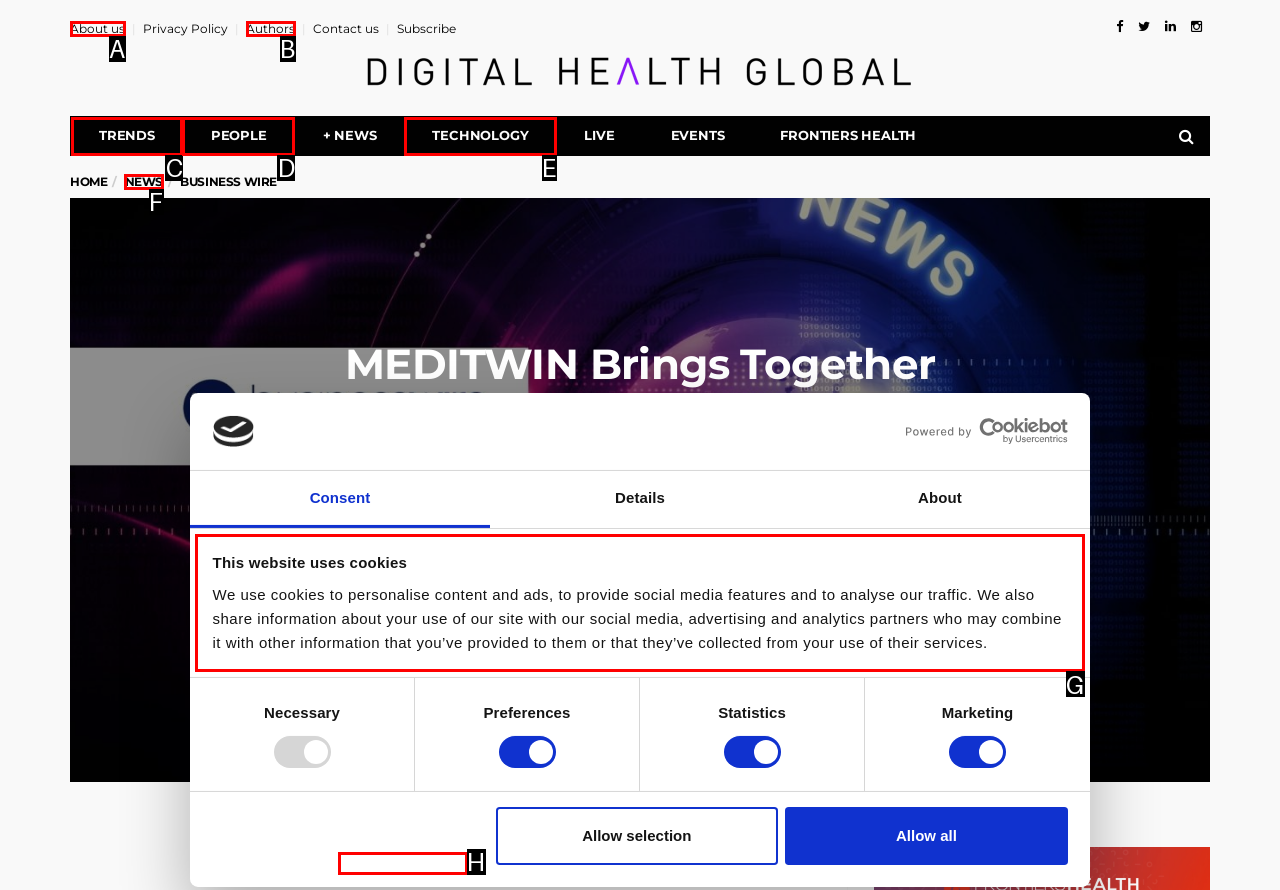Find the option that matches this description: Business Wire
Provide the corresponding letter directly.

H